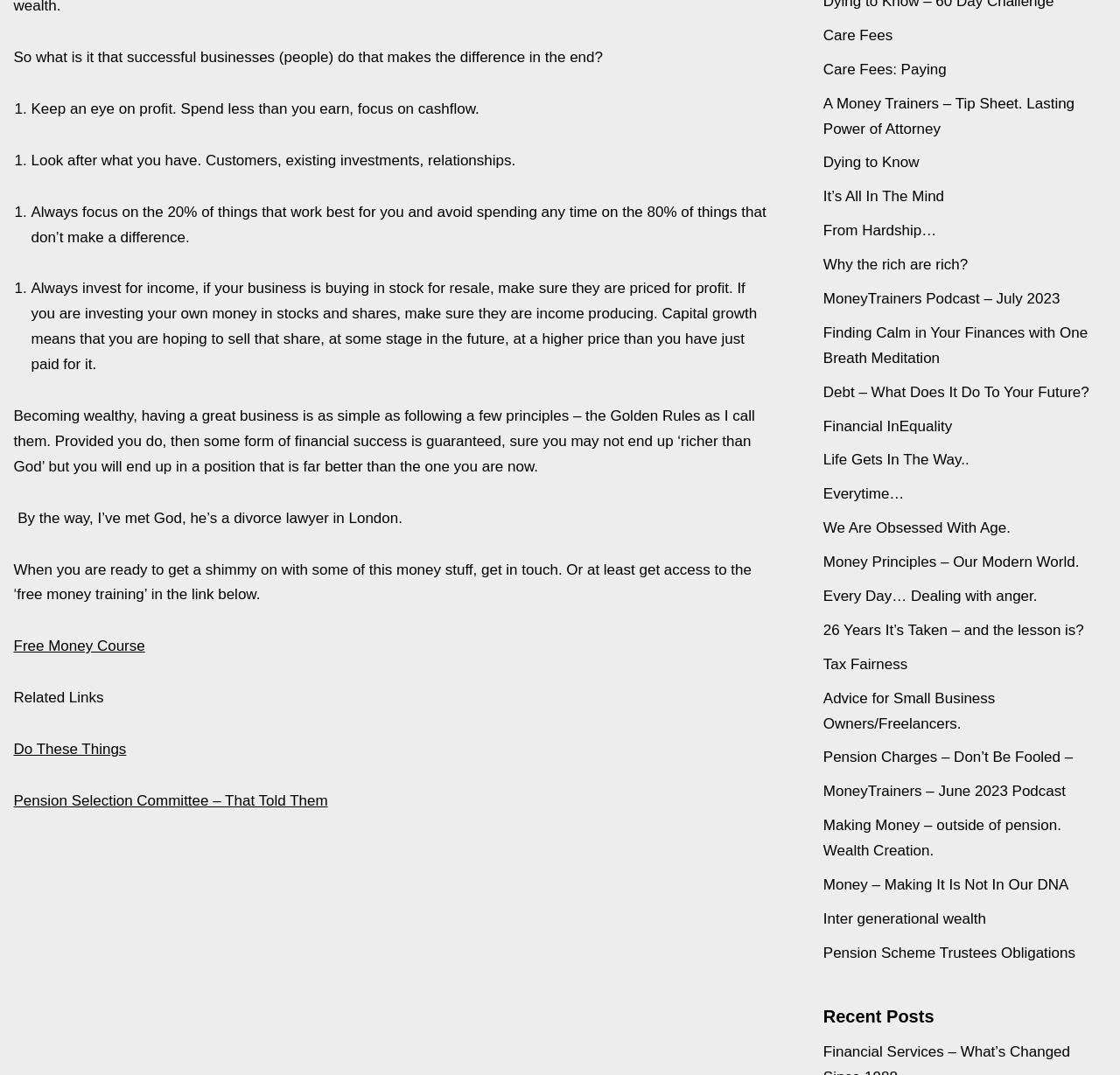Pinpoint the bounding box coordinates of the clickable area needed to execute the instruction: "Learn about 'MoneyTrainers Podcast – July 2023'". The coordinates should be specified as four float numbers between 0 and 1, i.e., [left, top, right, bottom].

[0.735, 0.27, 0.946, 0.286]